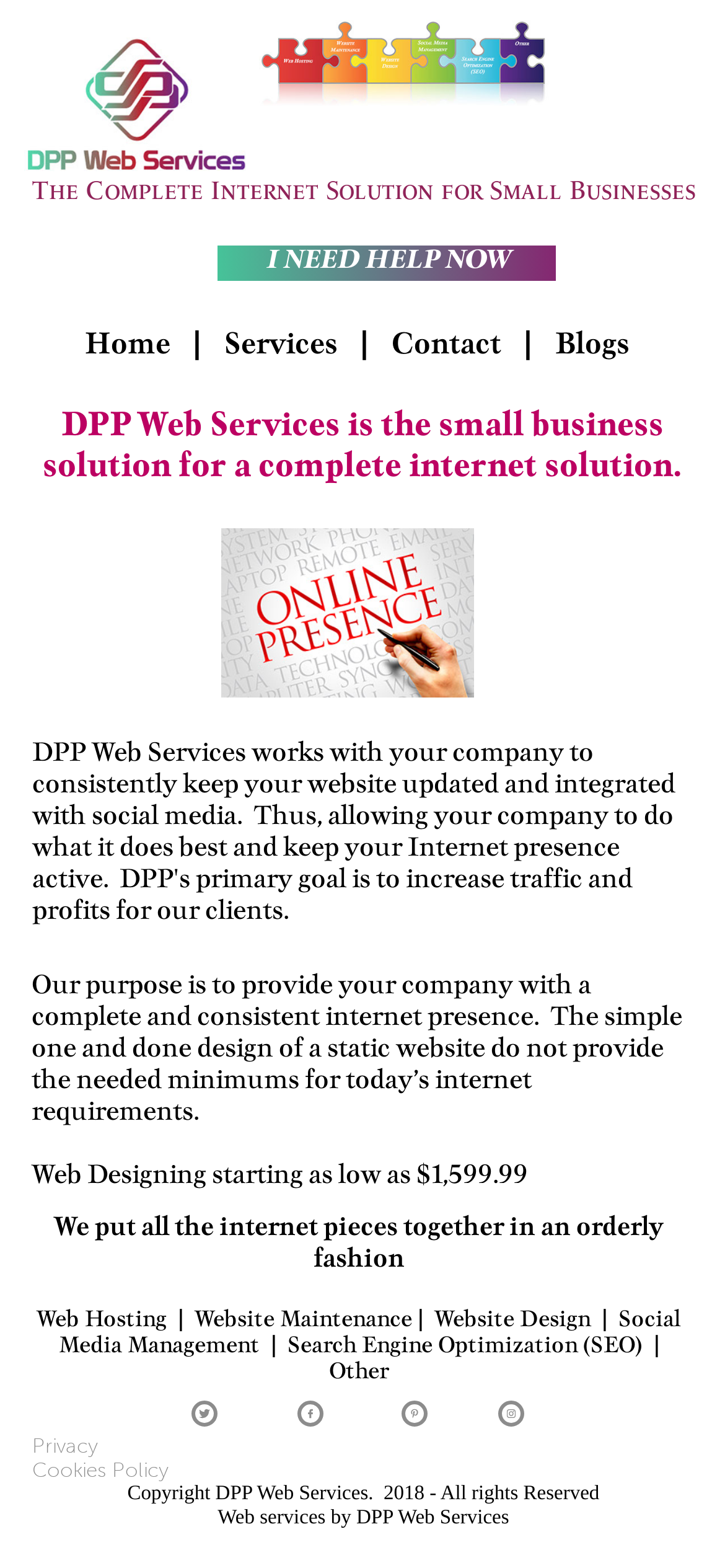Give a one-word or phrase response to the following question: What is the company's goal?

Increase traffic and sales